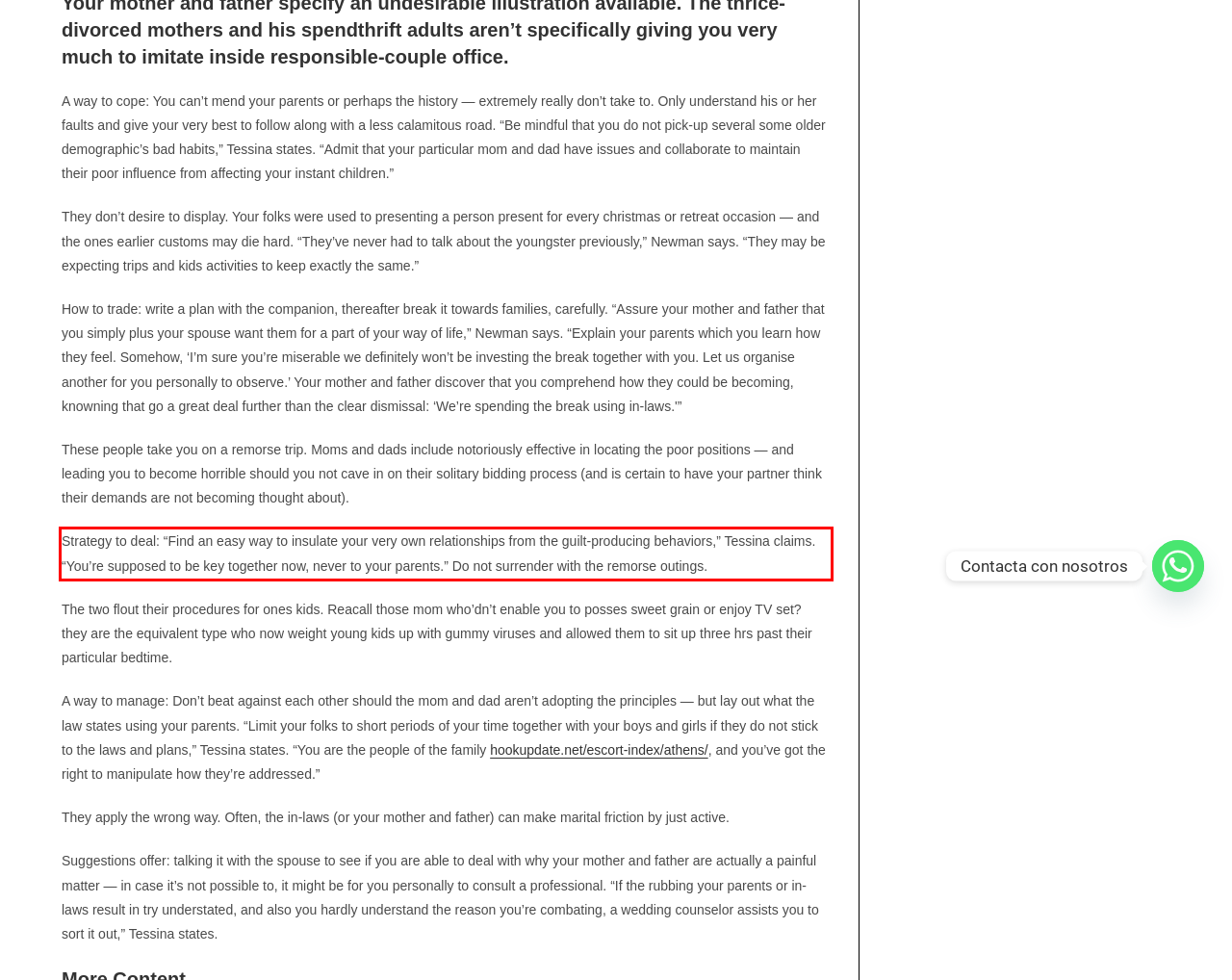Look at the webpage screenshot and recognize the text inside the red bounding box.

Strategy to deal: “Find an easy way to insulate your very own relationships from the guilt-producing behaviors,” Tessina claims. “You’re supposed to be key together now, never to your parents.” Do not surrender with the remorse outings.